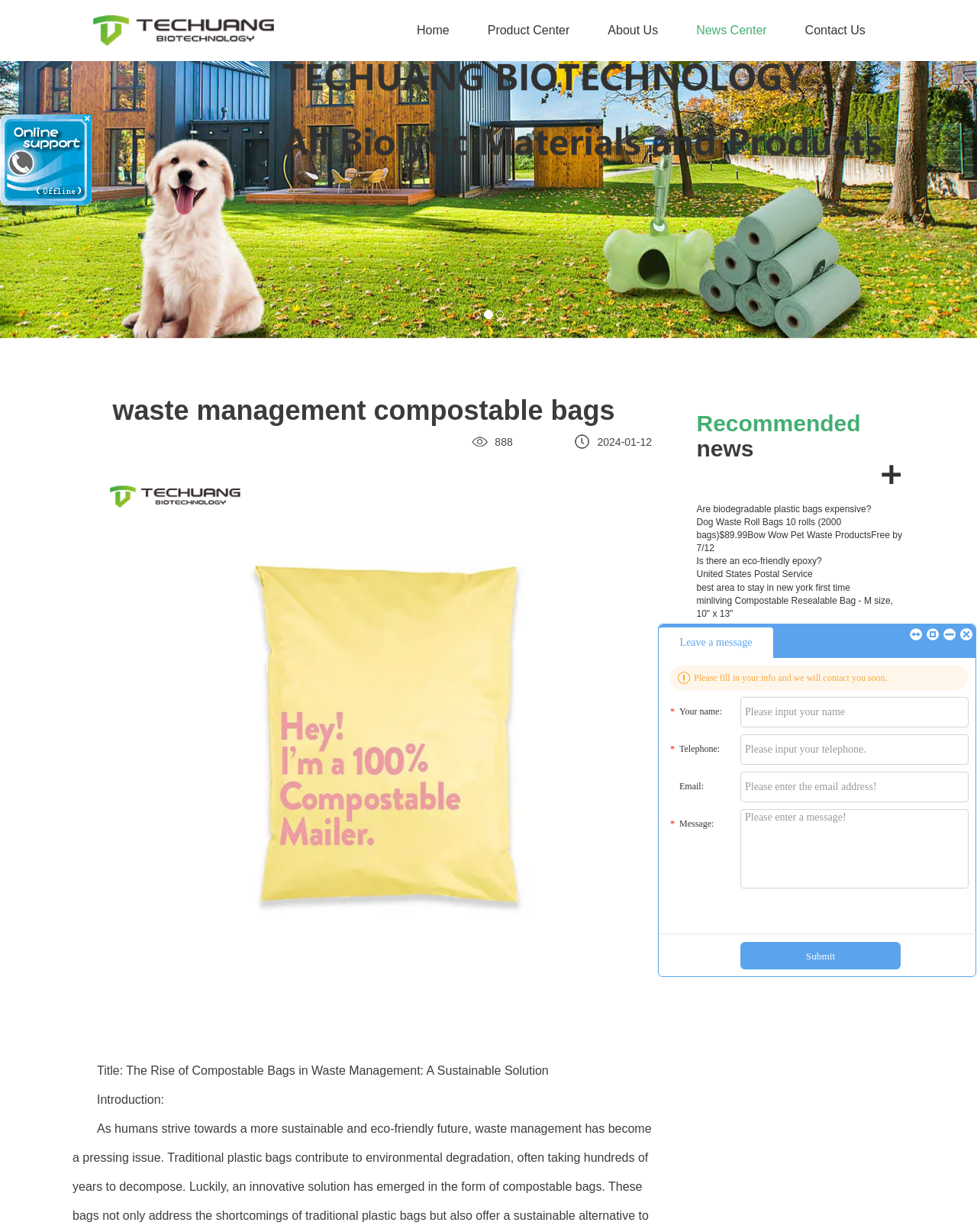How many recommended news are listed?
Can you give a detailed and elaborate answer to the question?

By examining the 'Recommended news' section, I count 5 links to different news articles, which are 'Are biodegradable plastic bags expensive?', 'Dog Waste Roll Bags 10 rolls (2000 bags)$89.99Bow Wow Pet Waste ProductsFree by 7/12', 'Is there an eco-friendly epoxy?', 'United States Postal Service', and 'best area to stay in new york first time'.